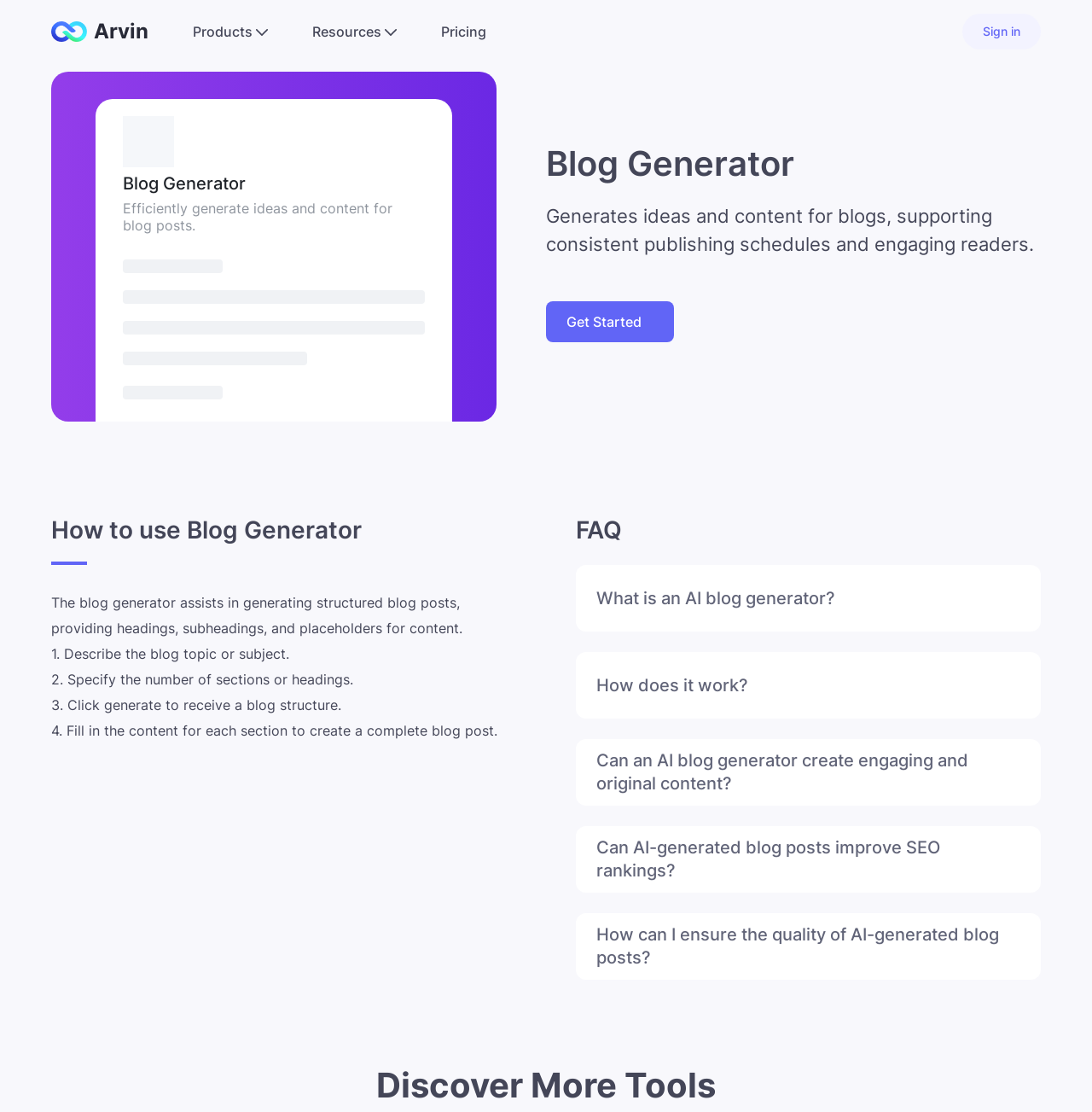Identify the bounding box coordinates of the region that needs to be clicked to carry out this instruction: "Get started with generating blog posts". Provide these coordinates as four float numbers ranging from 0 to 1, i.e., [left, top, right, bottom].

[0.519, 0.282, 0.588, 0.297]